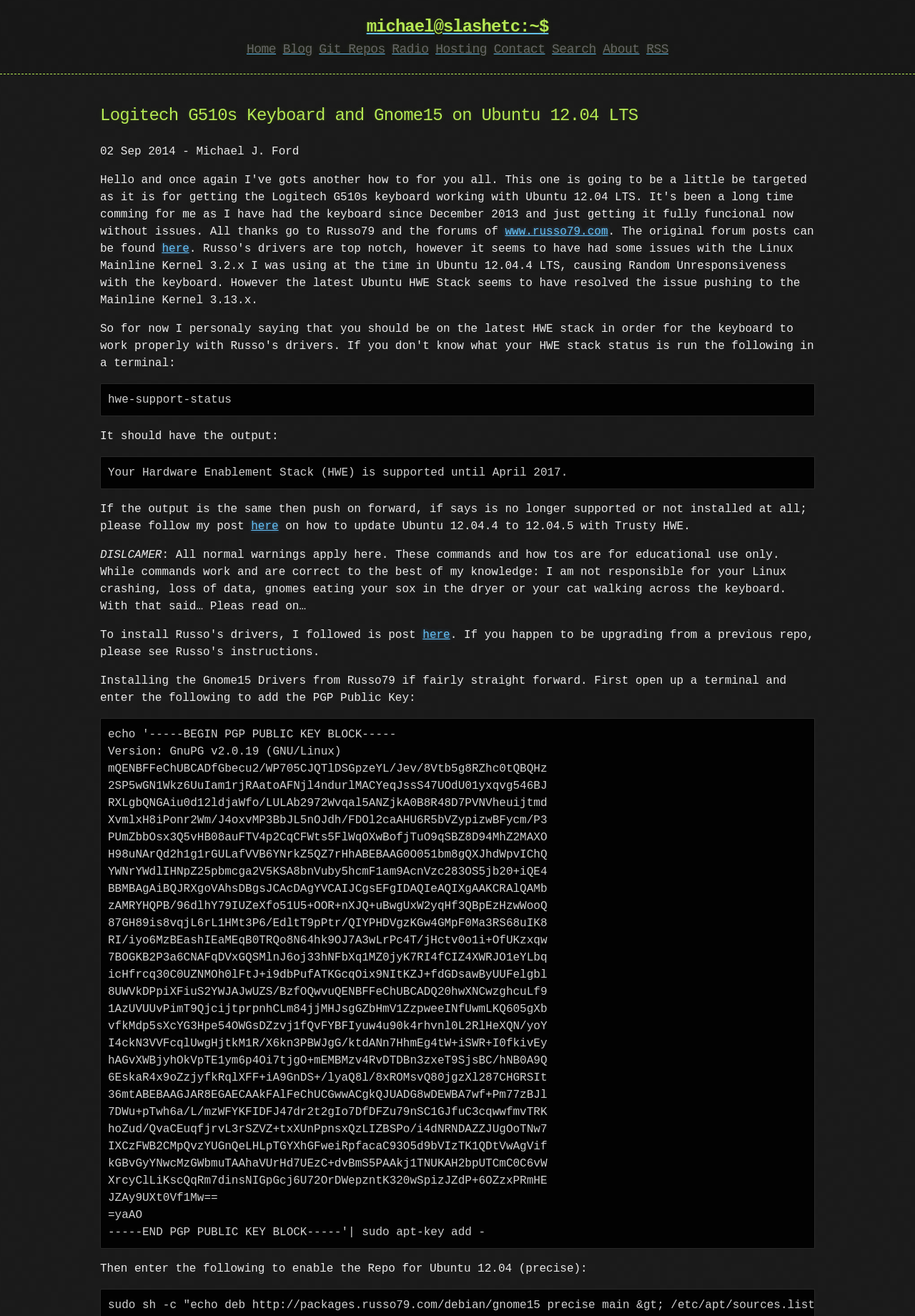By analyzing the image, answer the following question with a detailed response: What is the date of the blog post?

I found the date by looking at the StaticText element with the text '02 Sep 2014 - Michael J. Ford' which is likely the date of the blog post.